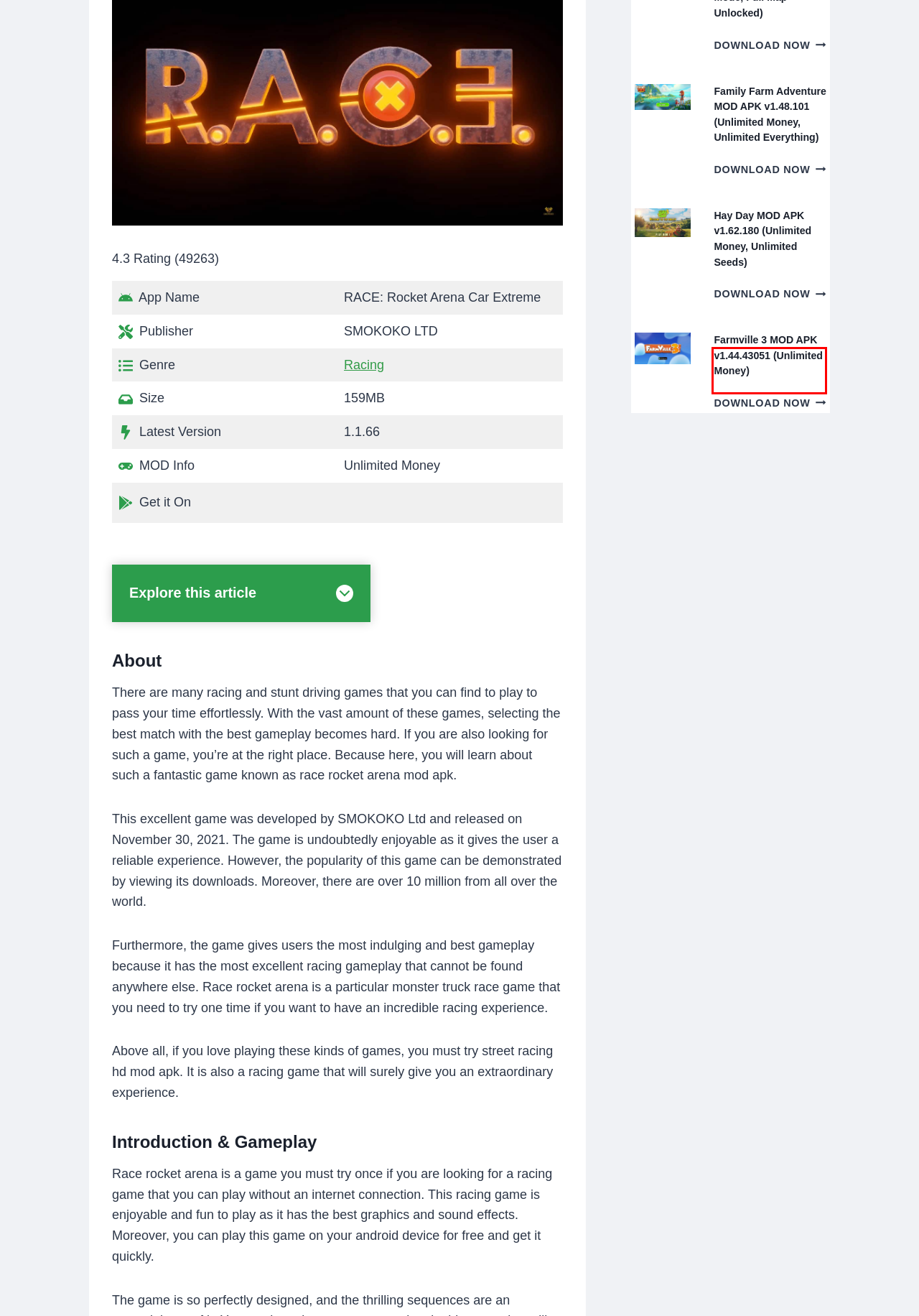You are given a screenshot of a webpage with a red rectangle bounding box around an element. Choose the best webpage description that matches the page after clicking the element in the bounding box. Here are the candidates:
A. Lords Mobile MOD APK 2.130 (Auto Battle, VIP Unlocked)
B. Hay Day MOD APK 1.62.180 (Unlimited Money, Seeds)
C. Privacy Policy - APK CROC
D. Scary Teacher 3D MOD APK OBB v7.5 (Unlimited All, Energy)
E. Family Farm Adventure MOD APK 1.48.101 (Unlimited Money)
F. Wormate io MOD APK v4.0.20 Unlimited Money, Immortal
G. Farmville 3 MOD APK 1.44.43051 (Unlimited Money)
H. Stickman The Flash MOD APK 1.77.3 (God Mode, Map)

G